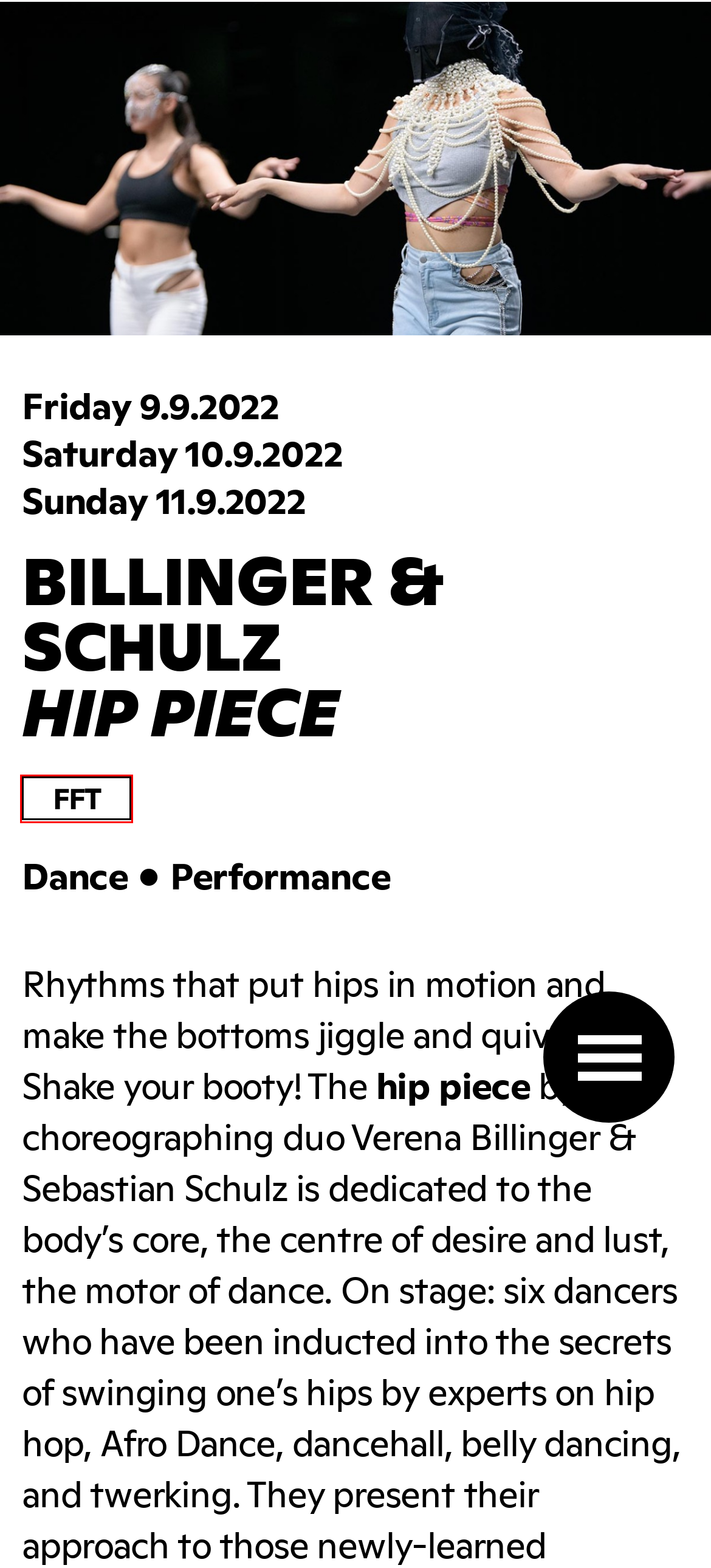Review the webpage screenshot and focus on the UI element within the red bounding box. Select the best-matching webpage description for the new webpage that follows after clicking the highlighted element. Here are the candidates:
A. hip piece | FFT Düsseldorf
B. Academies • Alliance of International Production Houses
C. Imprint • Alliance of International Production Houses
D. ::: V O I C E S ::: • Bündnis internationaler Produktionshäuser
E. About us • Alliance of International Production Houses
F. ::: V O I C E S ::: IRAN • Alliance of International Production Houses
G. FFT Düsseldorf • Alliance of International Production Houses
H. Die Beauftragte der Bundesregierung für Kultur und Medien  -  Startseite

G